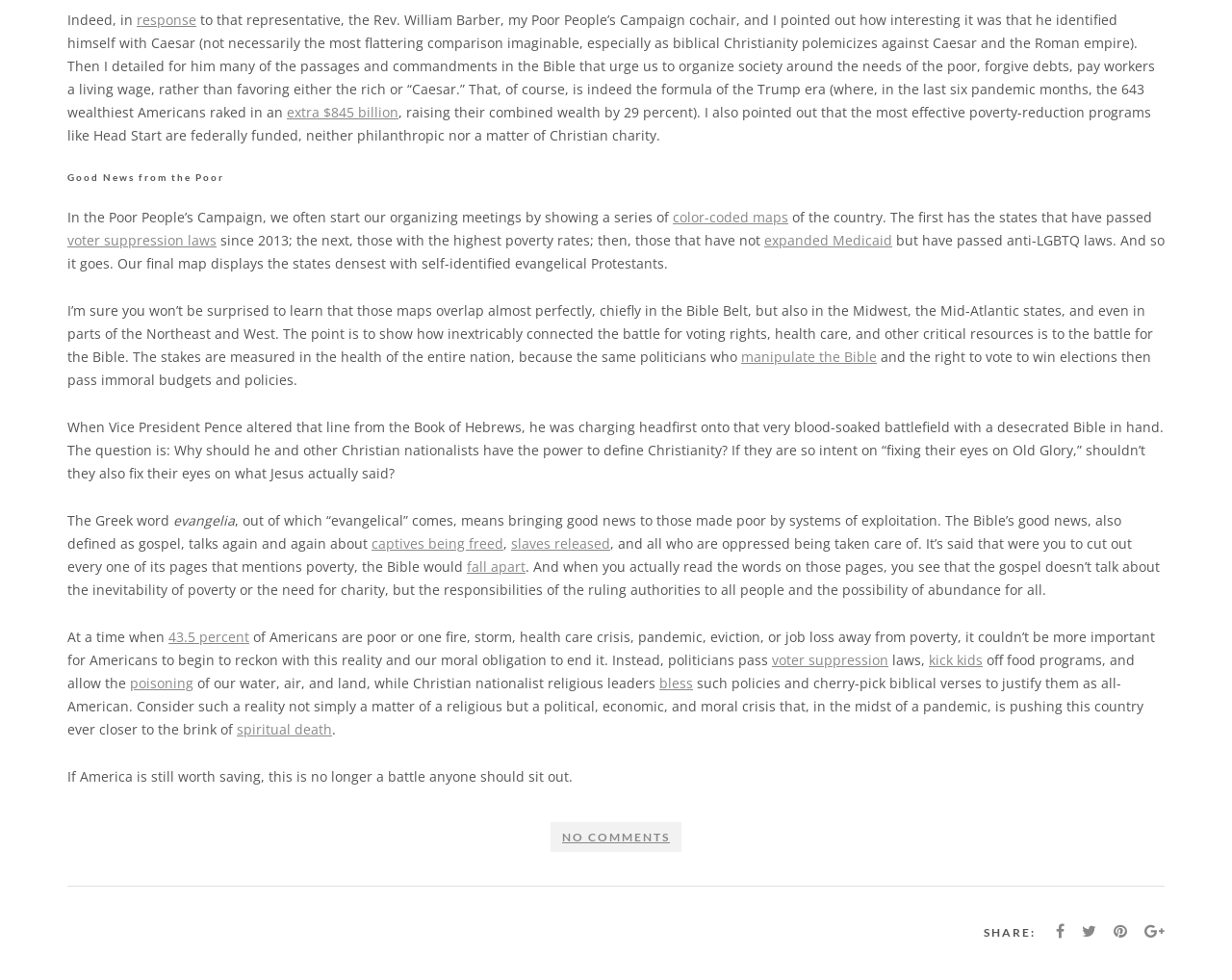Identify the bounding box coordinates for the element you need to click to achieve the following task: "click the link 'extra $845 billion'". Provide the bounding box coordinates as four float numbers between 0 and 1, in the form [left, top, right, bottom].

[0.233, 0.105, 0.323, 0.124]